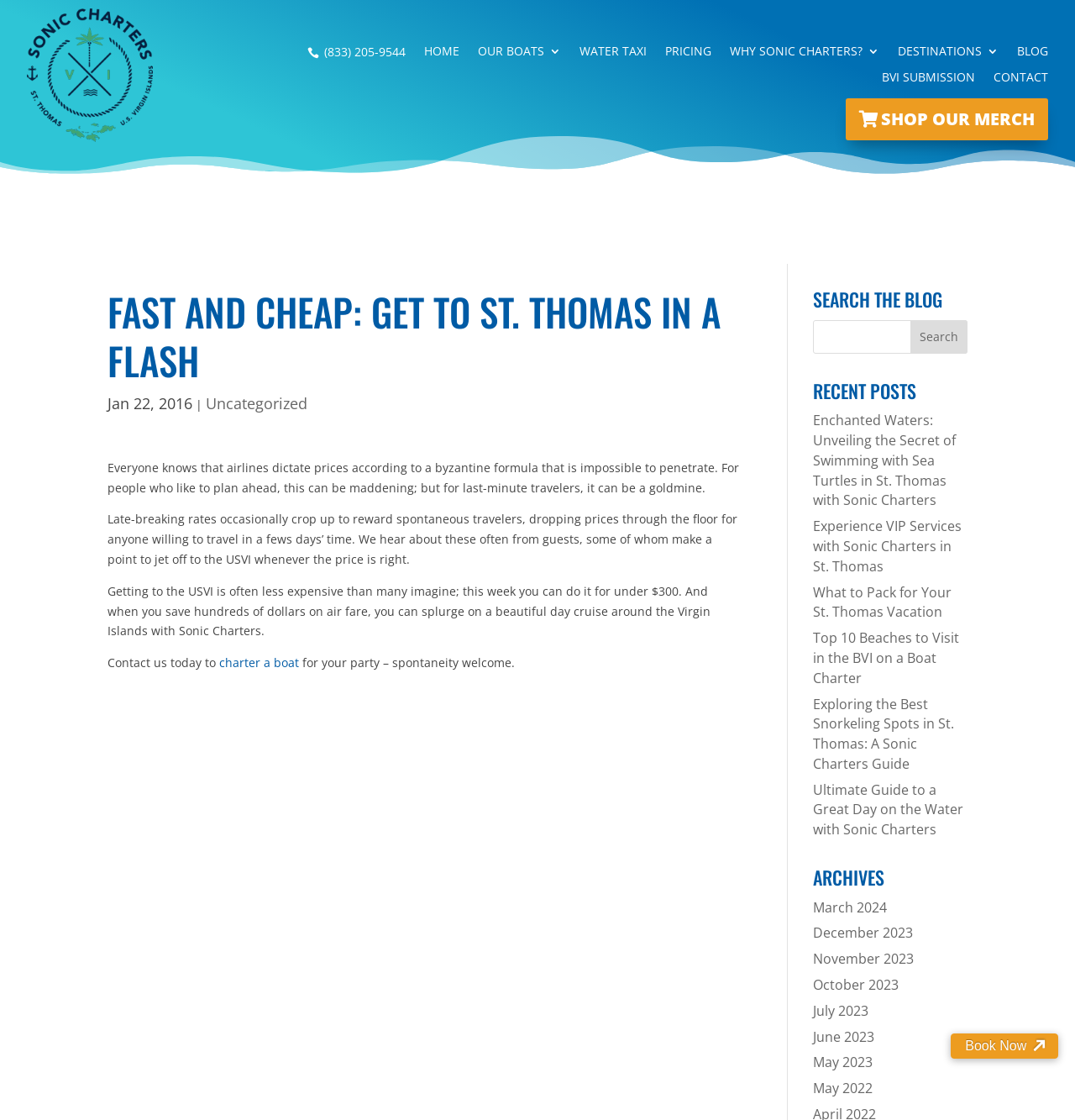Please indicate the bounding box coordinates for the clickable area to complete the following task: "Shop Sonic Charters merchandise". The coordinates should be specified as four float numbers between 0 and 1, i.e., [left, top, right, bottom].

[0.787, 0.087, 0.975, 0.125]